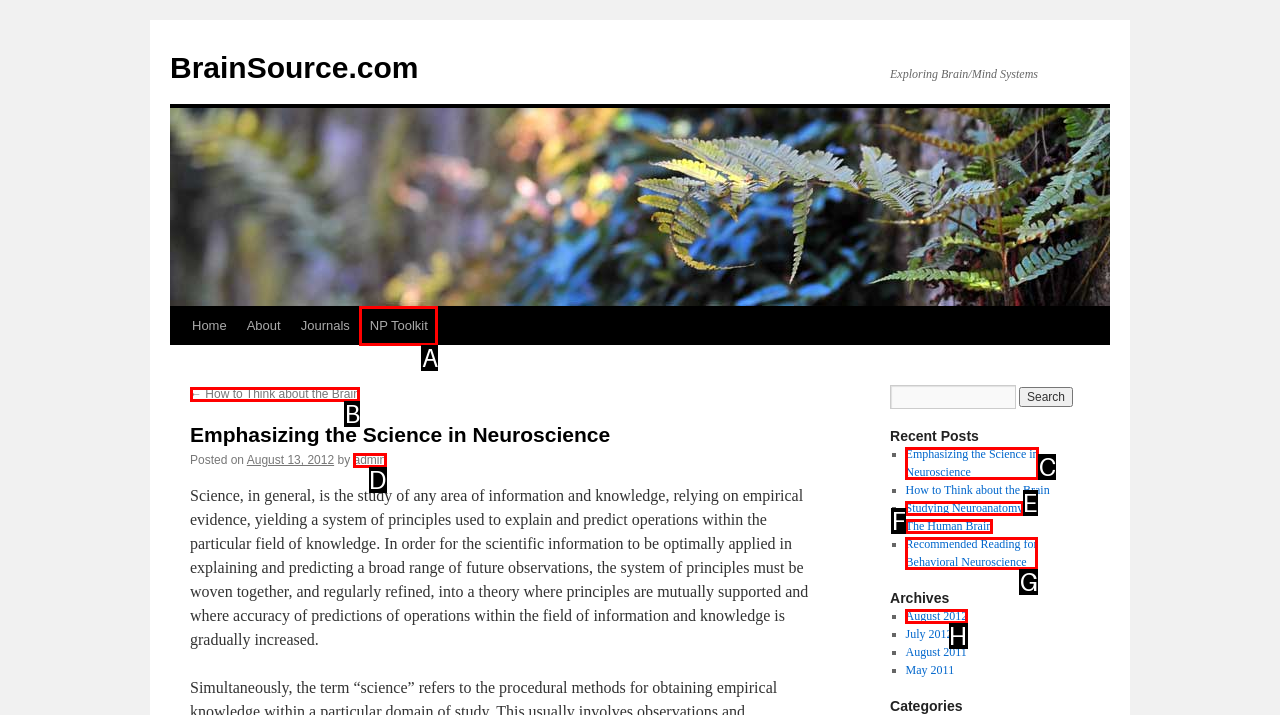Identify the correct UI element to click for the following task: Learn about the NP Toolkit Choose the option's letter based on the given choices.

A